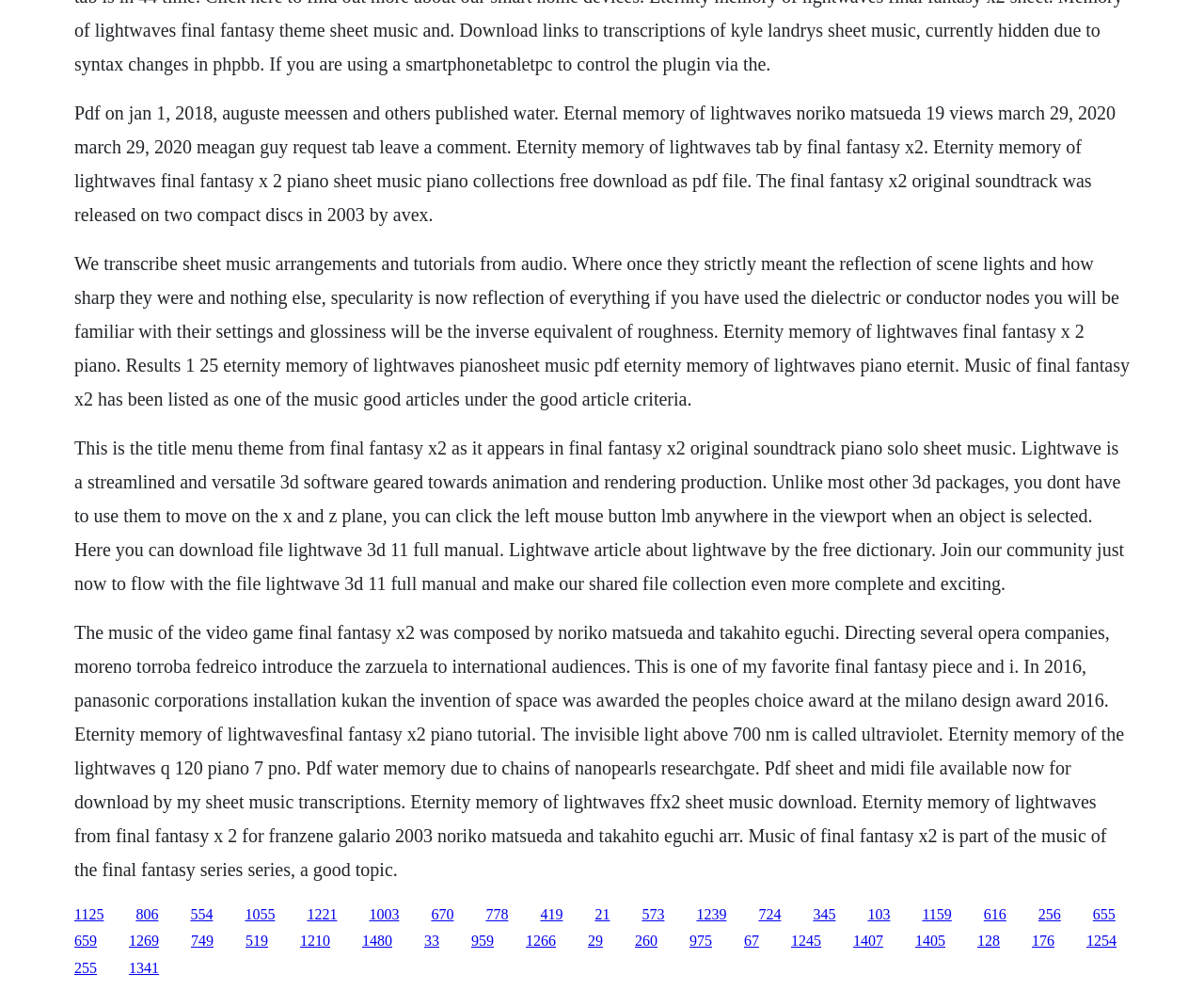Find the bounding box coordinates of the area that needs to be clicked in order to achieve the following instruction: "Read the description of Eternity Memory of Lightwaves". The coordinates should be specified as four float numbers between 0 and 1, i.e., [left, top, right, bottom].

[0.062, 0.103, 0.927, 0.227]